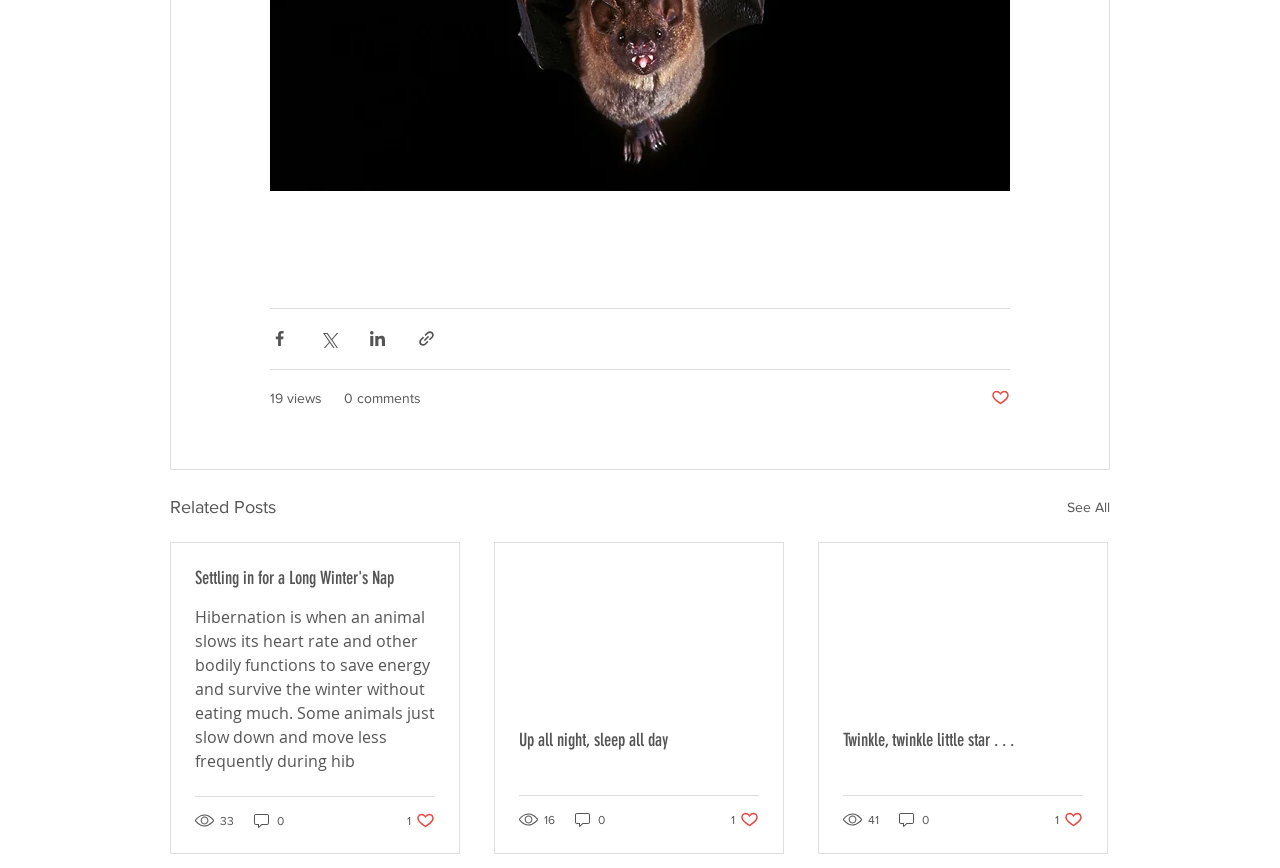Show the bounding box coordinates of the region that should be clicked to follow the instruction: "Like the post."

[0.318, 0.934, 0.34, 0.956]